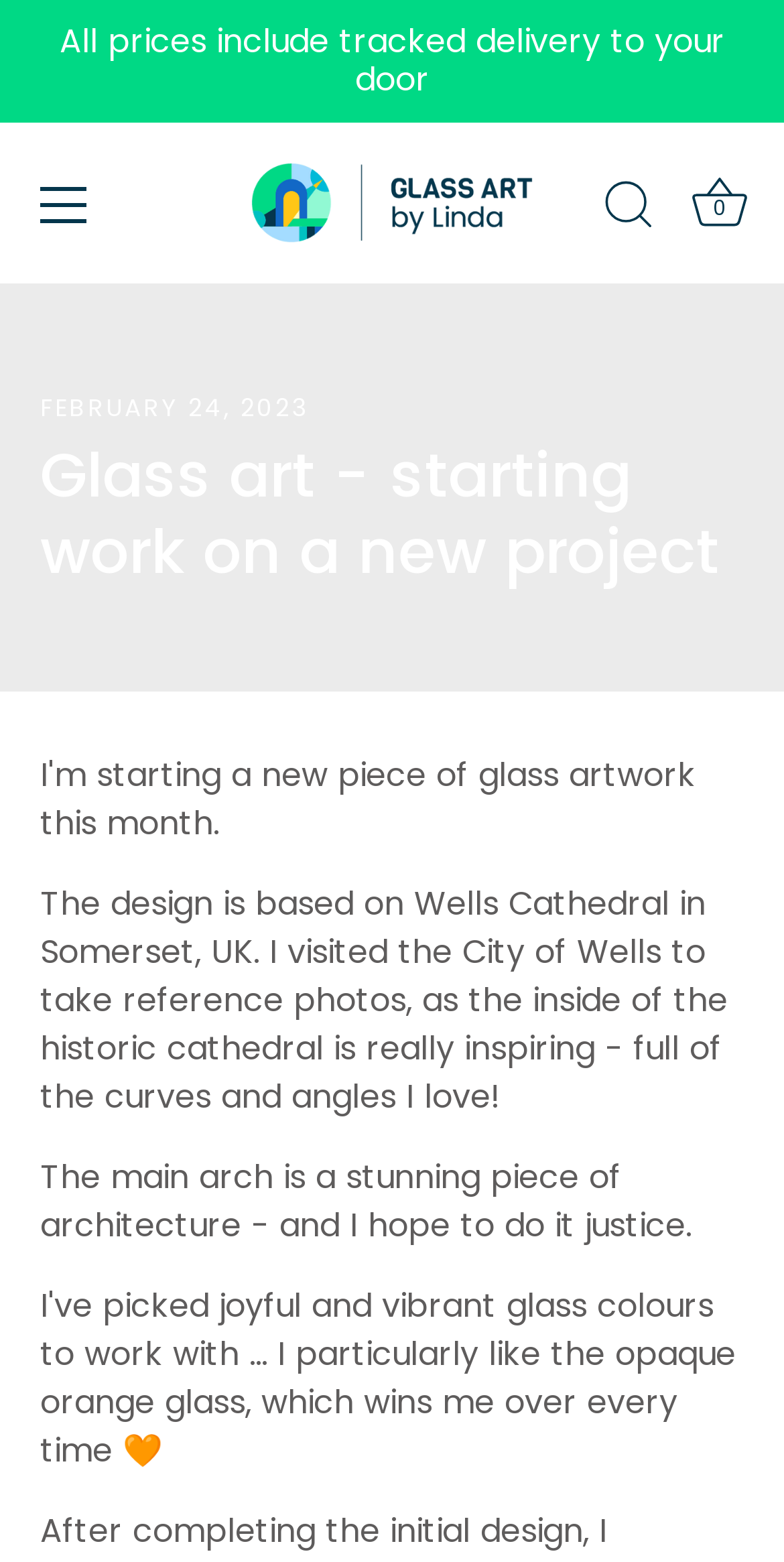Identify the bounding box for the element characterized by the following description: "Basket 0 Cart".

[0.862, 0.107, 0.974, 0.163]